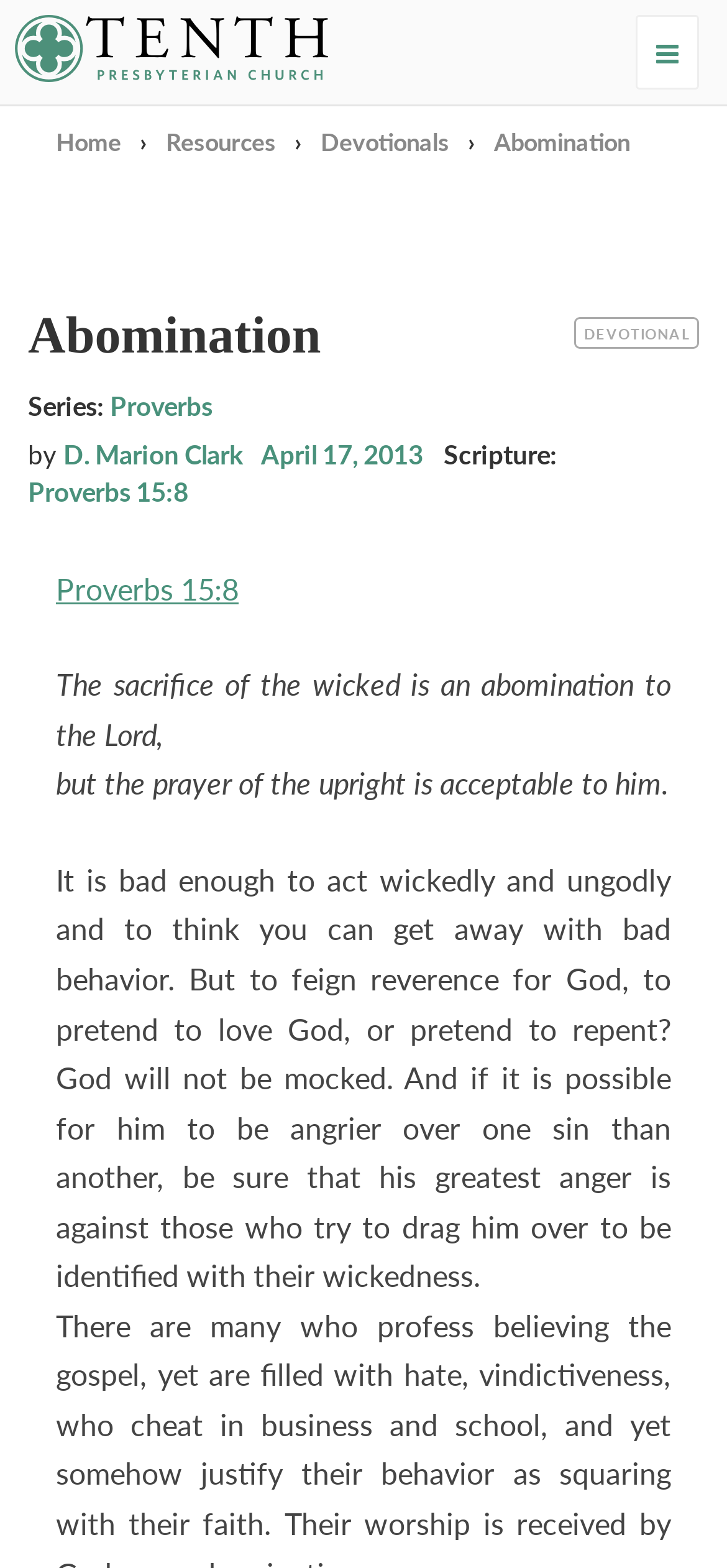Please identify the bounding box coordinates of the clickable area that will allow you to execute the instruction: "visit CATEGORY DEVOTIONAL".

[0.791, 0.202, 0.962, 0.222]